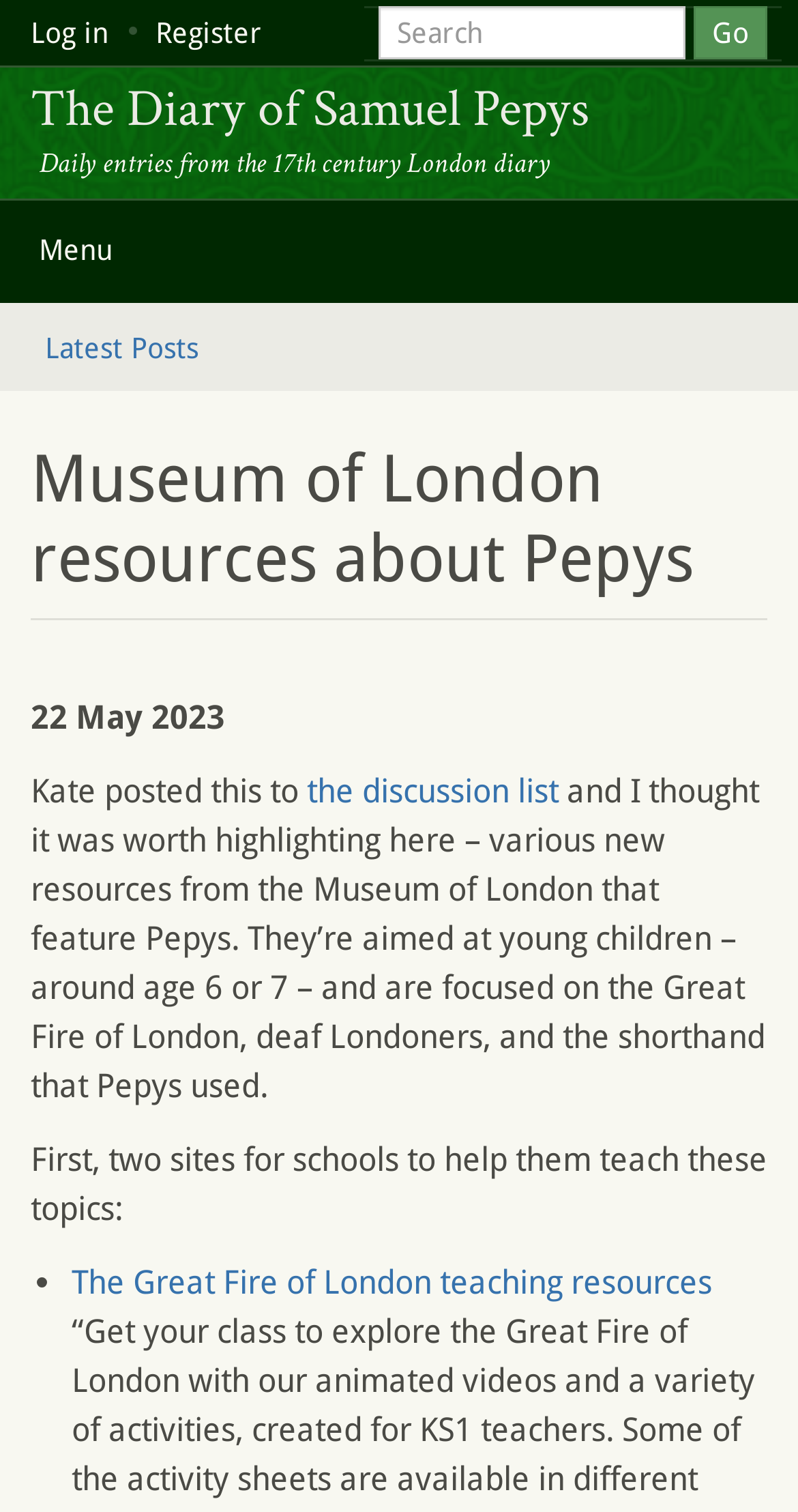Show the bounding box coordinates for the HTML element as described: "Register".

[0.177, 0.0, 0.346, 0.043]